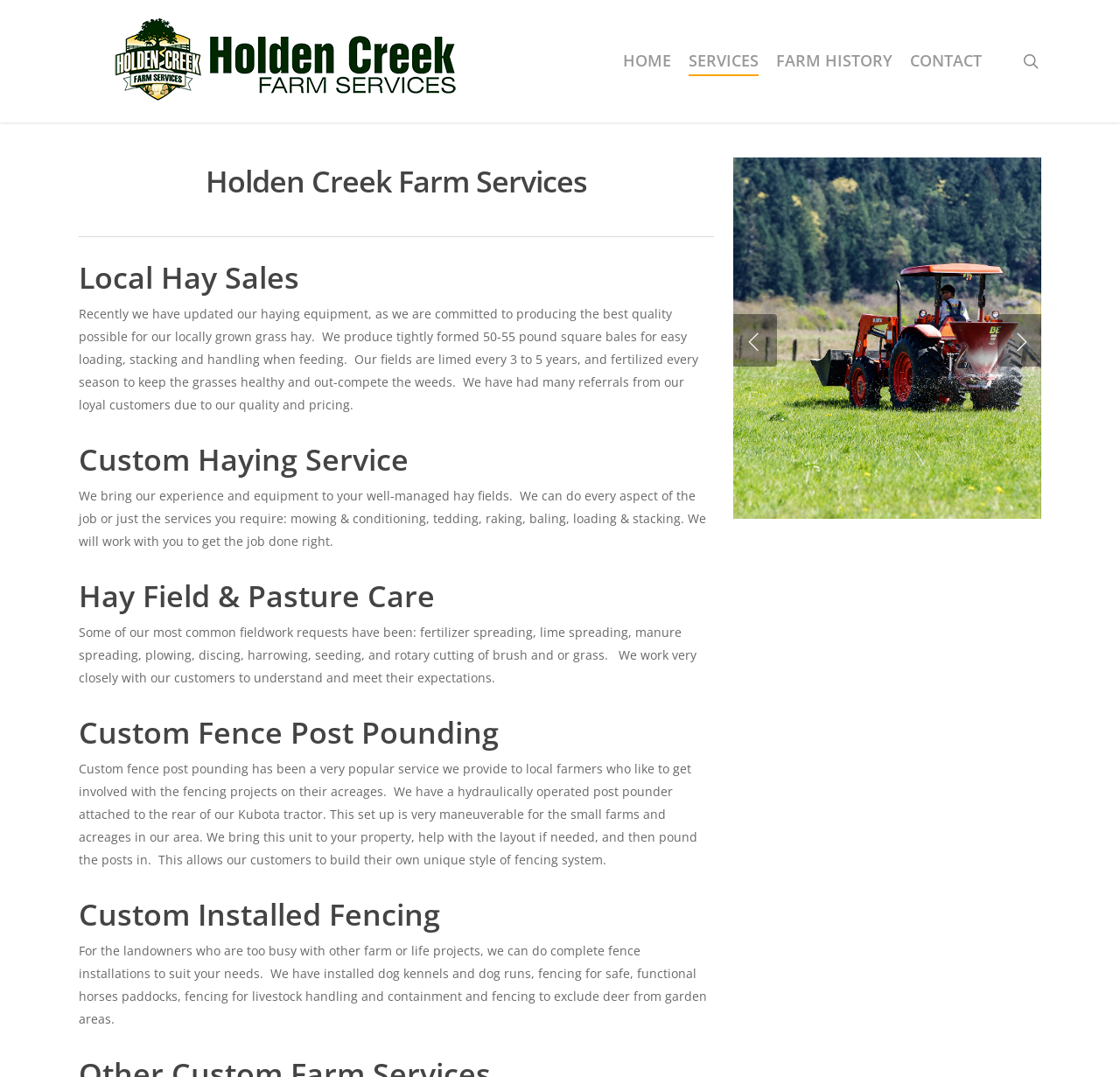Explain in detail what is displayed on the webpage.

The webpage is about Holden Creek Farm Services, a farm that provides various services related to hay sales, custom haying, hay field and pasture care, custom fence post pounding, and custom installed fencing.

At the top left of the page, there is a logo and a link to the farm's services, accompanied by an image with the same name. Below this, there is a navigation menu with links to the home page, services, farm history, contact, and a search function.

The main content of the page is divided into sections, each with a heading and a descriptive paragraph. The first section is about local hay sales, where the farm explains its commitment to producing high-quality hay and its process for doing so.

To the right of the local hay sales section, there is a link with a rating or review, possibly indicating customer satisfaction. Below this, there are sections on custom haying services, where the farm brings its equipment and expertise to customers' fields, and hay field and pasture care, which includes services such as fertilizer spreading and plowing.

Further down the page, there are sections on custom fence post pounding, where the farm provides a post pounder attached to a tractor, and custom installed fencing, where the farm can install complete fencing systems for customers.

Throughout the page, there are empty spaces or dividers, indicated by static text elements with no content. At the bottom of the page, there are two more links with ratings or reviews, possibly indicating customer satisfaction.